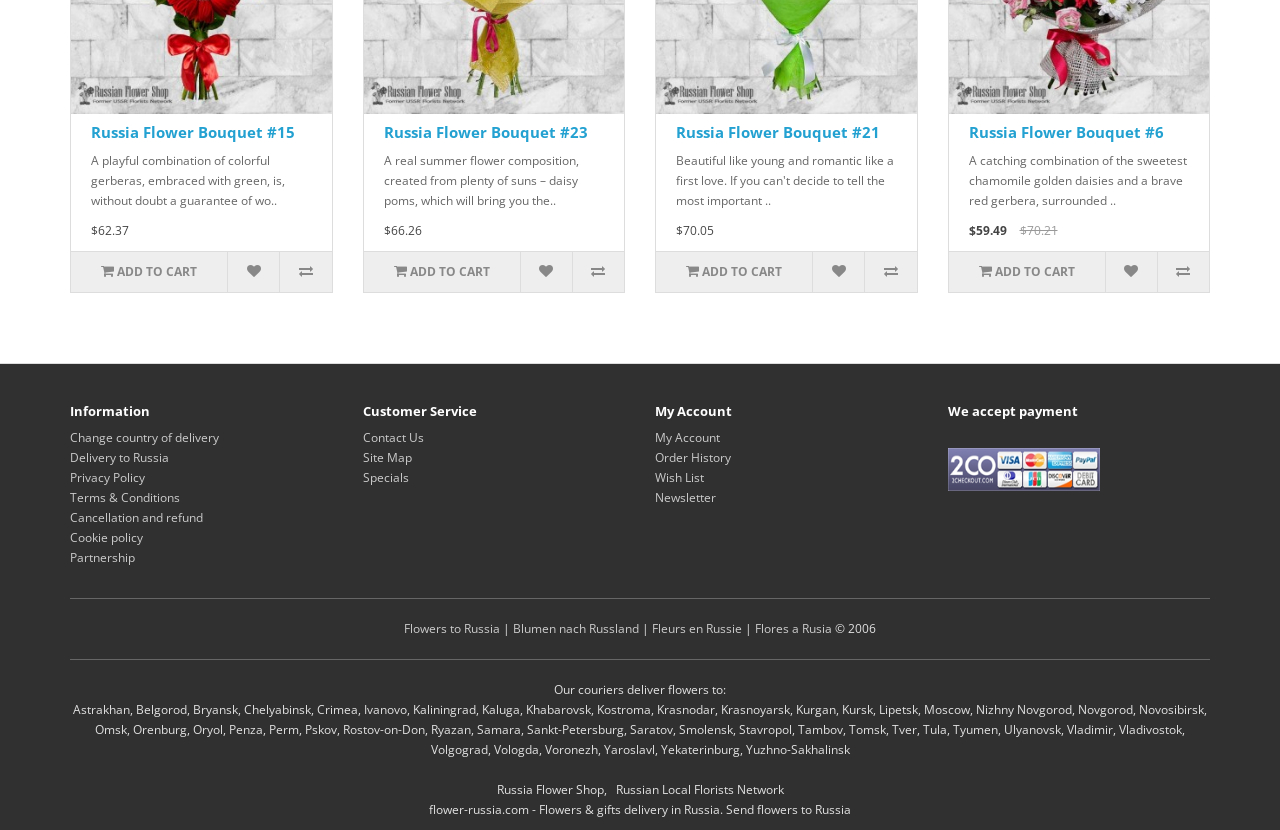Provide the bounding box coordinates of the HTML element this sentence describes: "Facebook". The bounding box coordinates consist of four float numbers between 0 and 1, i.e., [left, top, right, bottom].

None